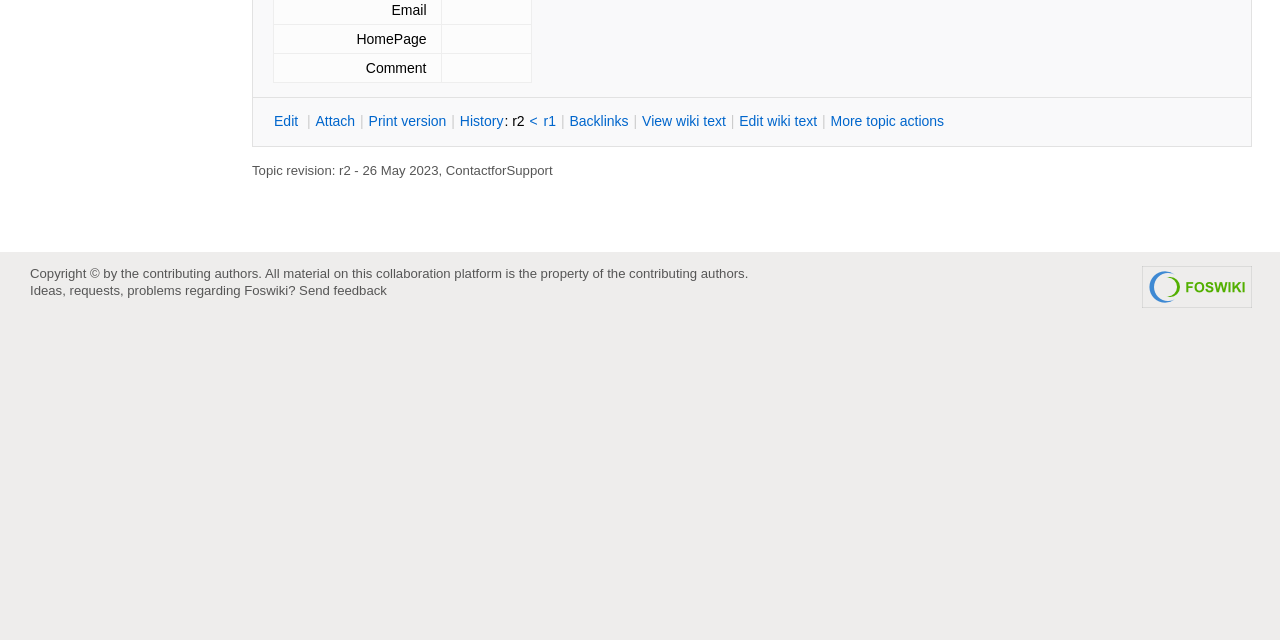Please provide the bounding box coordinates for the UI element as described: "Send feedback". The coordinates must be four floats between 0 and 1, represented as [left, top, right, bottom].

[0.234, 0.442, 0.302, 0.465]